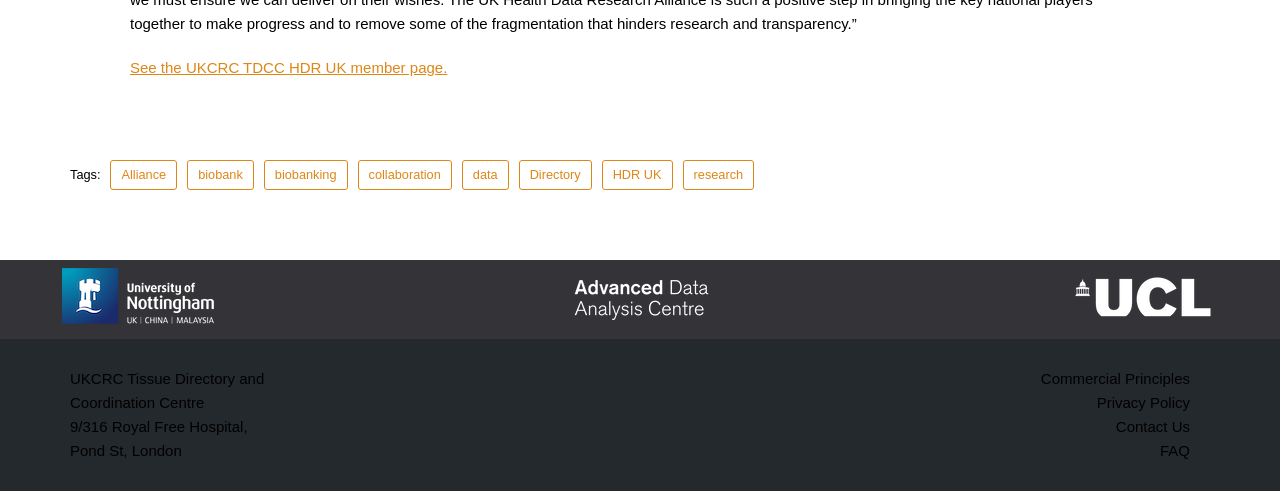Find the bounding box of the UI element described as: "FAQ". The bounding box coordinates should be given as four float values between 0 and 1, i.e., [left, top, right, bottom].

[0.906, 0.9, 0.93, 0.935]